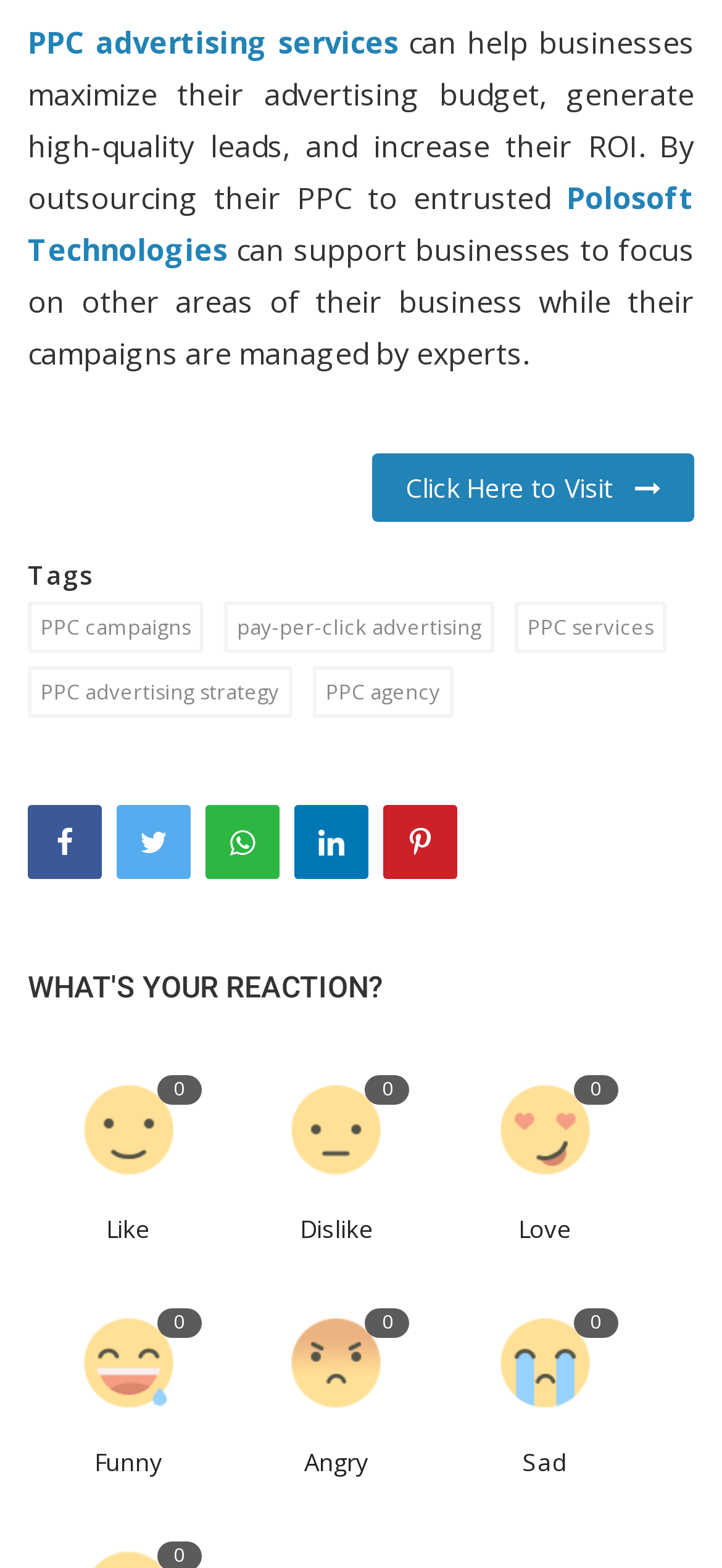Can you specify the bounding box coordinates for the region that should be clicked to fulfill this instruction: "search the wiki".

None